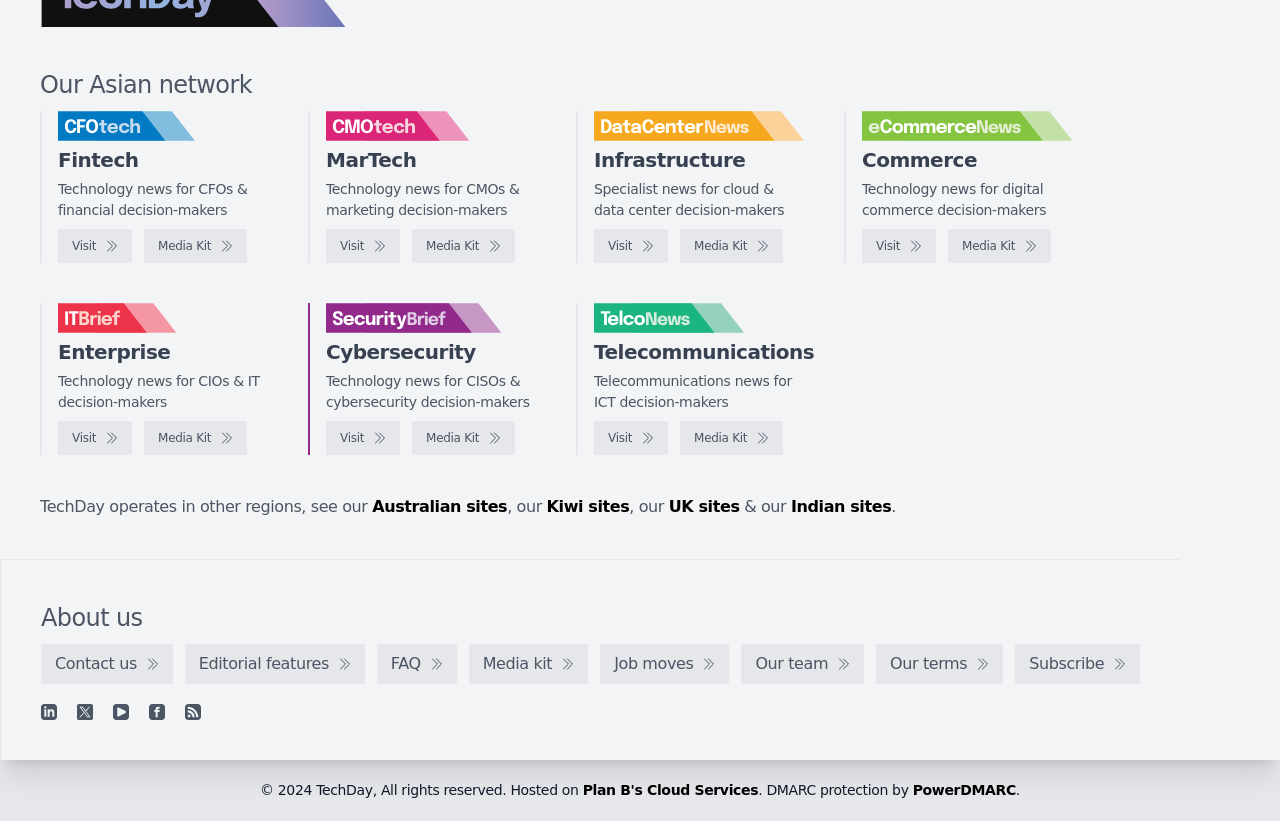What is the category of news for CMOs?
Respond with a short answer, either a single word or a phrase, based on the image.

MarTech